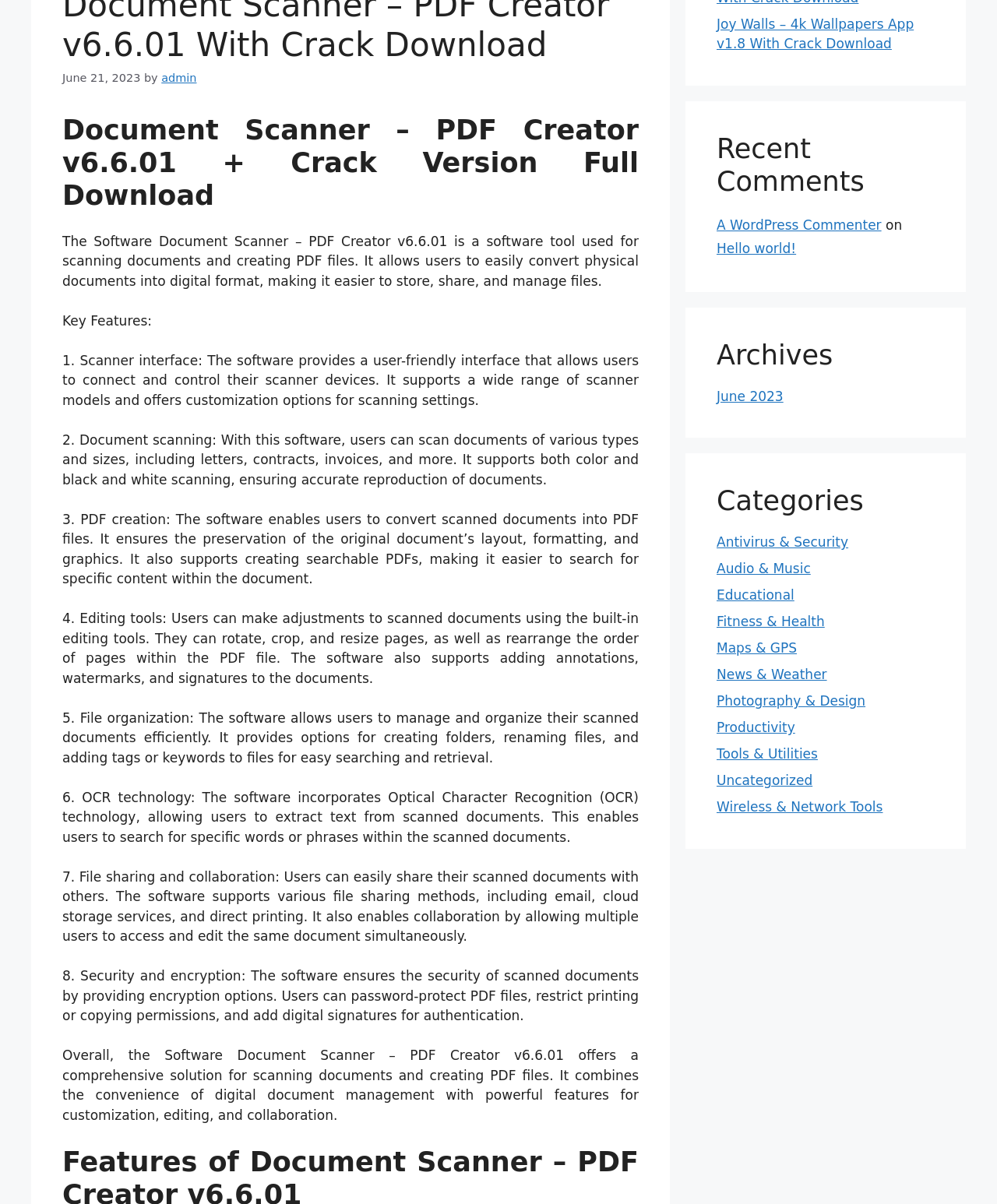Predict the bounding box coordinates for the UI element described as: "Wireless & Network Tools". The coordinates should be four float numbers between 0 and 1, presented as [left, top, right, bottom].

[0.719, 0.664, 0.886, 0.677]